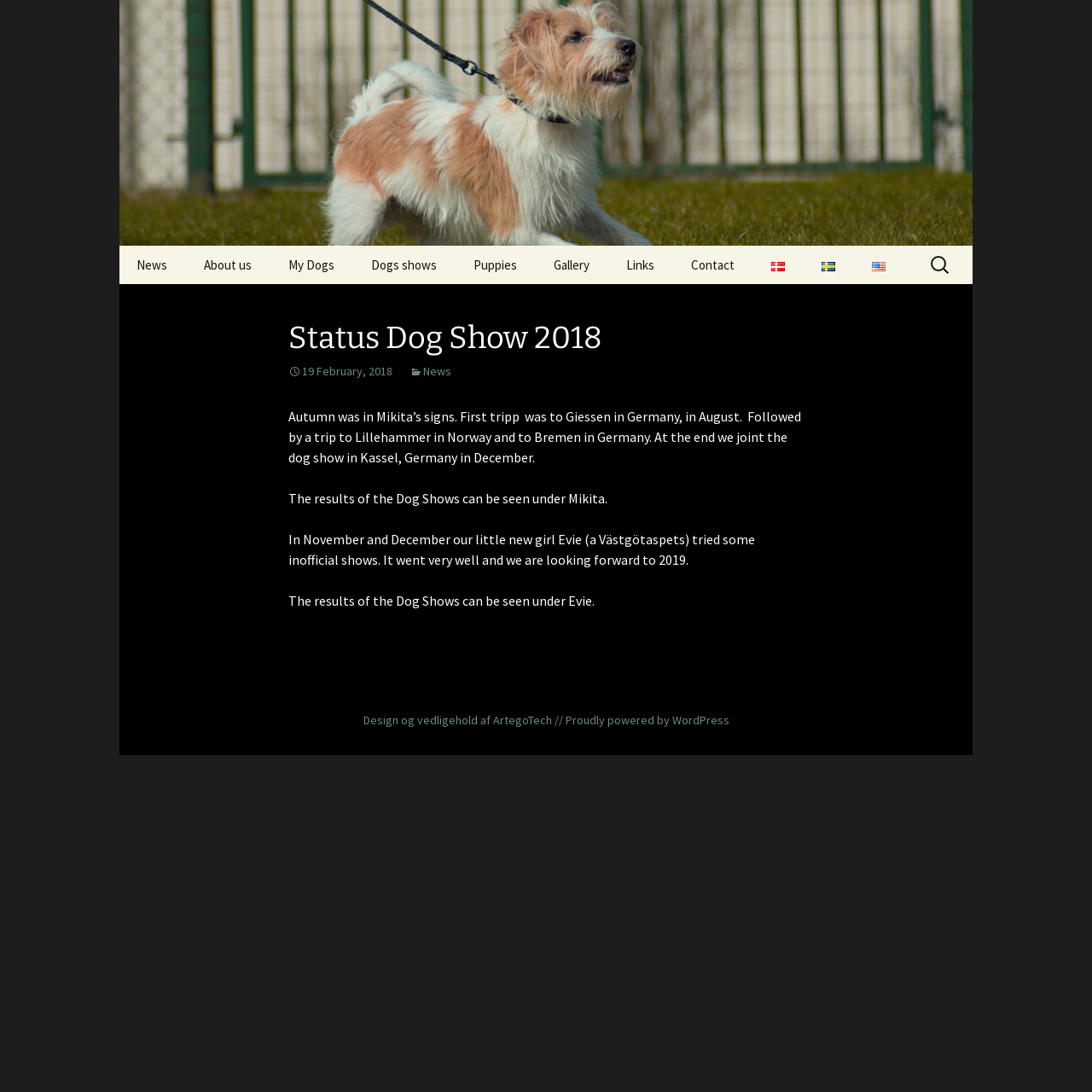Please provide the bounding box coordinates for the UI element as described: "Links". The coordinates must be four floats between 0 and 1, represented as [left, top, right, bottom].

[0.558, 0.225, 0.615, 0.26]